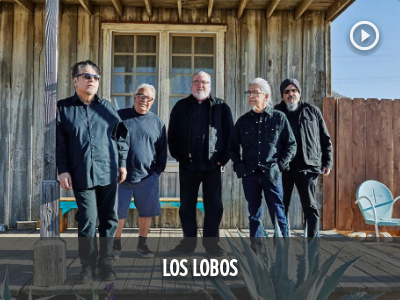What is the material of the porch where the band is standing?
Carefully analyze the image and provide a thorough answer to the question.

The caption describes the scene as the band standing together on a wooden porch, framed by a rustic, weathered backdrop, which suggests that the porch is made of wood.